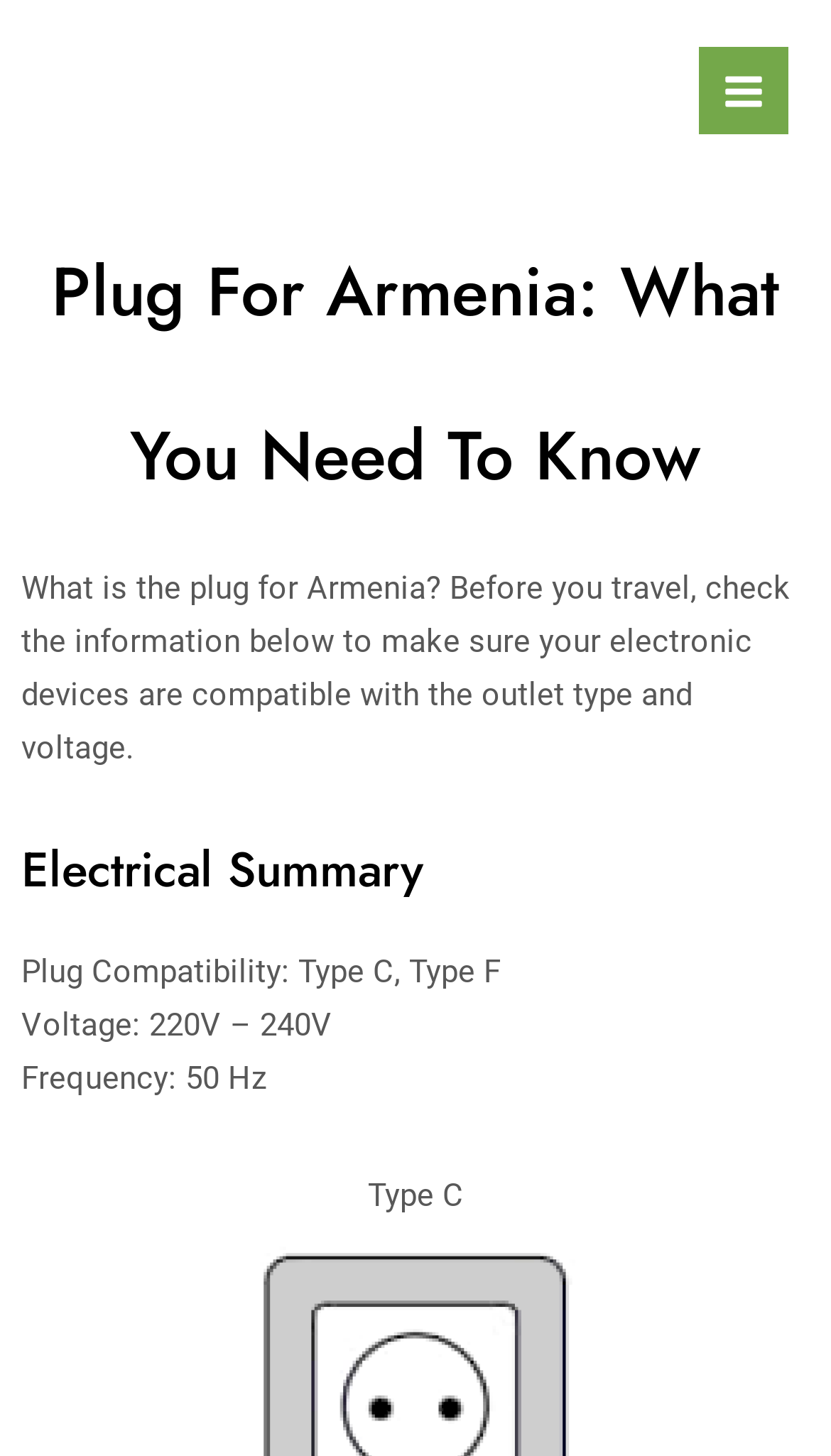What is the voltage range in Armenia?
From the details in the image, answer the question comprehensively.

I found this information by looking at the 'Electrical Summary' section, which lists 'Voltage: 220V – 240V'.